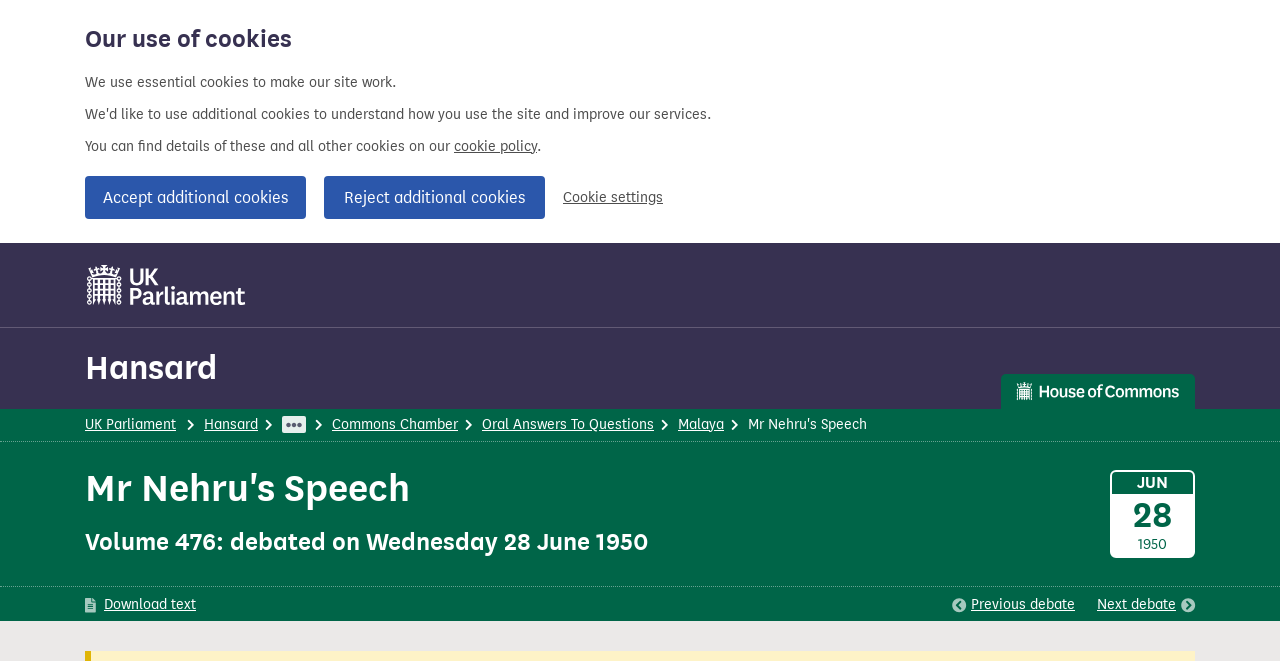Give a short answer using one word or phrase for the question:
On which date was the speech debated?

Wednesday 28 June 1950